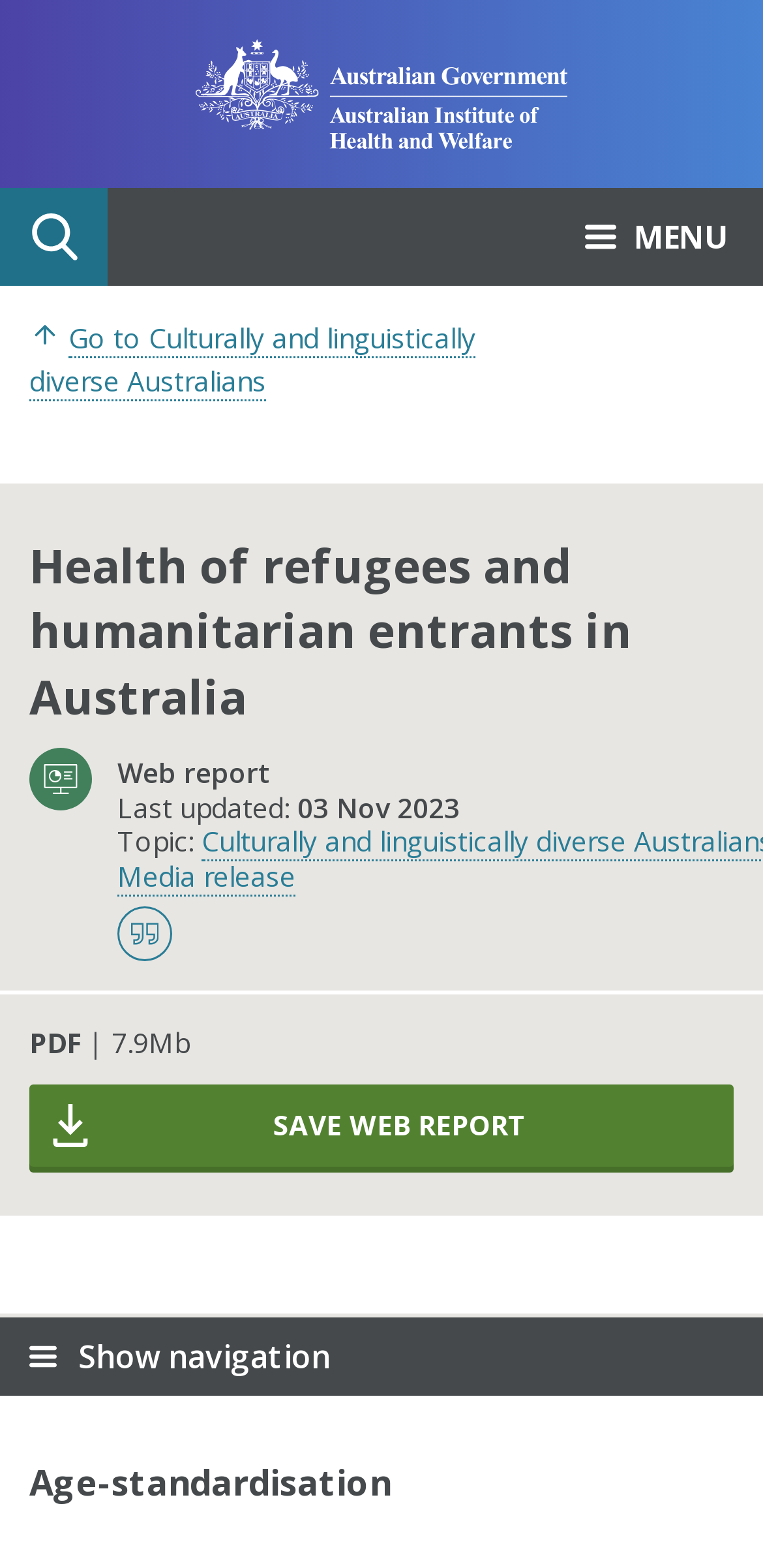Find the bounding box coordinates for the area that must be clicked to perform this action: "Save the web report".

[0.038, 0.692, 0.962, 0.744]